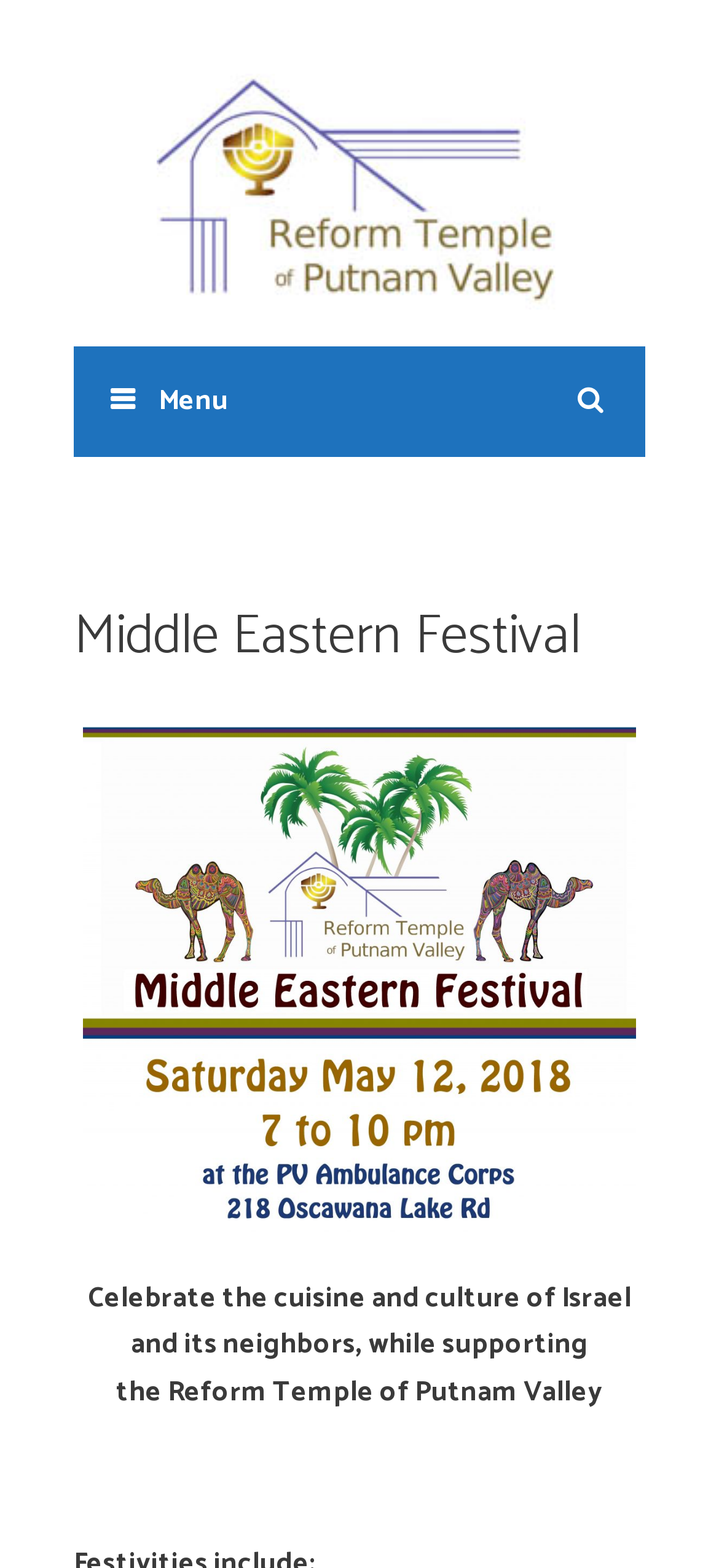Extract the bounding box coordinates for the HTML element that matches this description: "Menu". The coordinates should be four float numbers between 0 and 1, i.e., [left, top, right, bottom].

[0.103, 0.221, 0.897, 0.291]